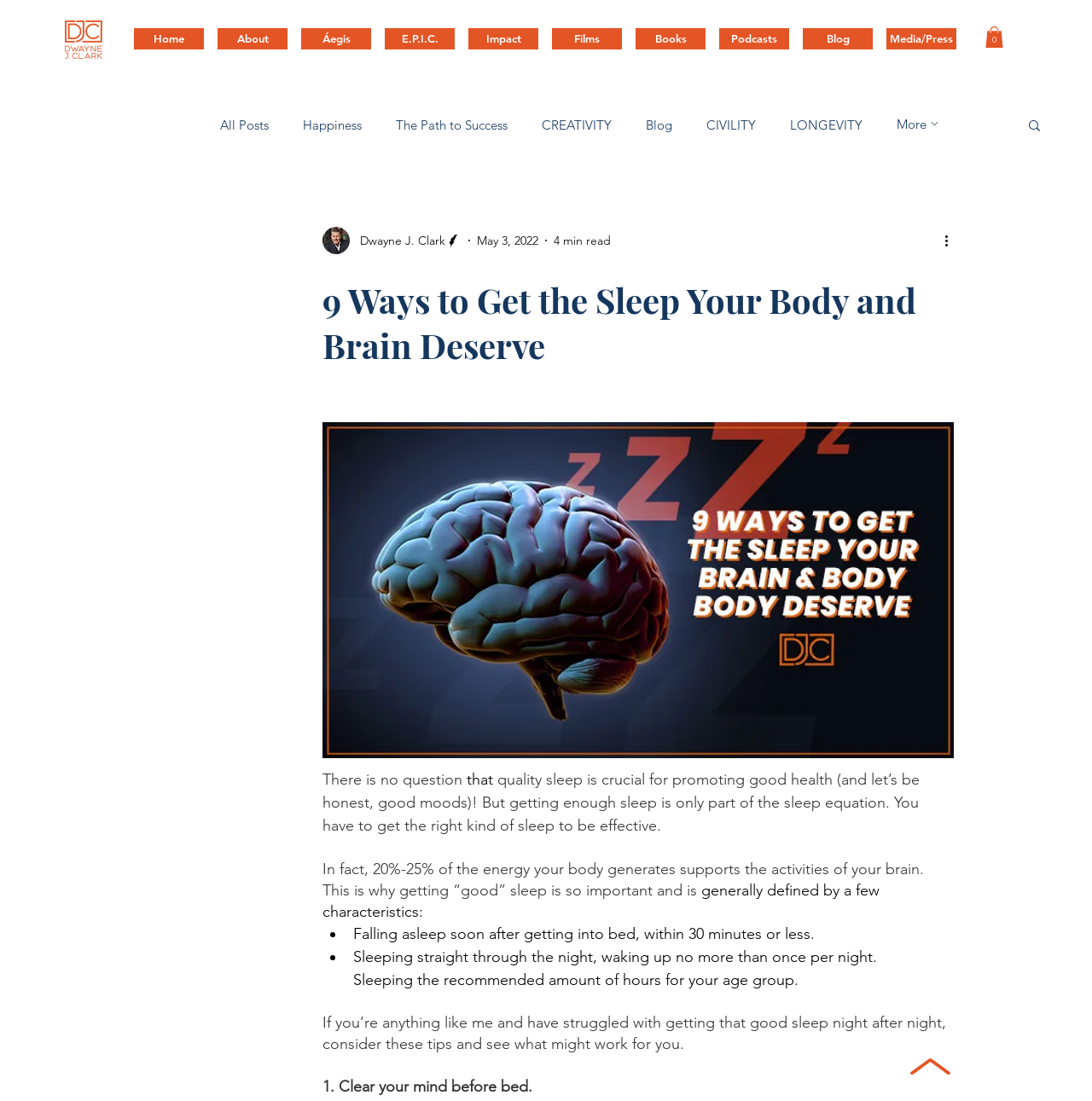Please identify the bounding box coordinates of the clickable region that I should interact with to perform the following instruction: "Read the blog post". The coordinates should be expressed as four float numbers between 0 and 1, i.e., [left, top, right, bottom].

[0.295, 0.252, 0.873, 0.334]